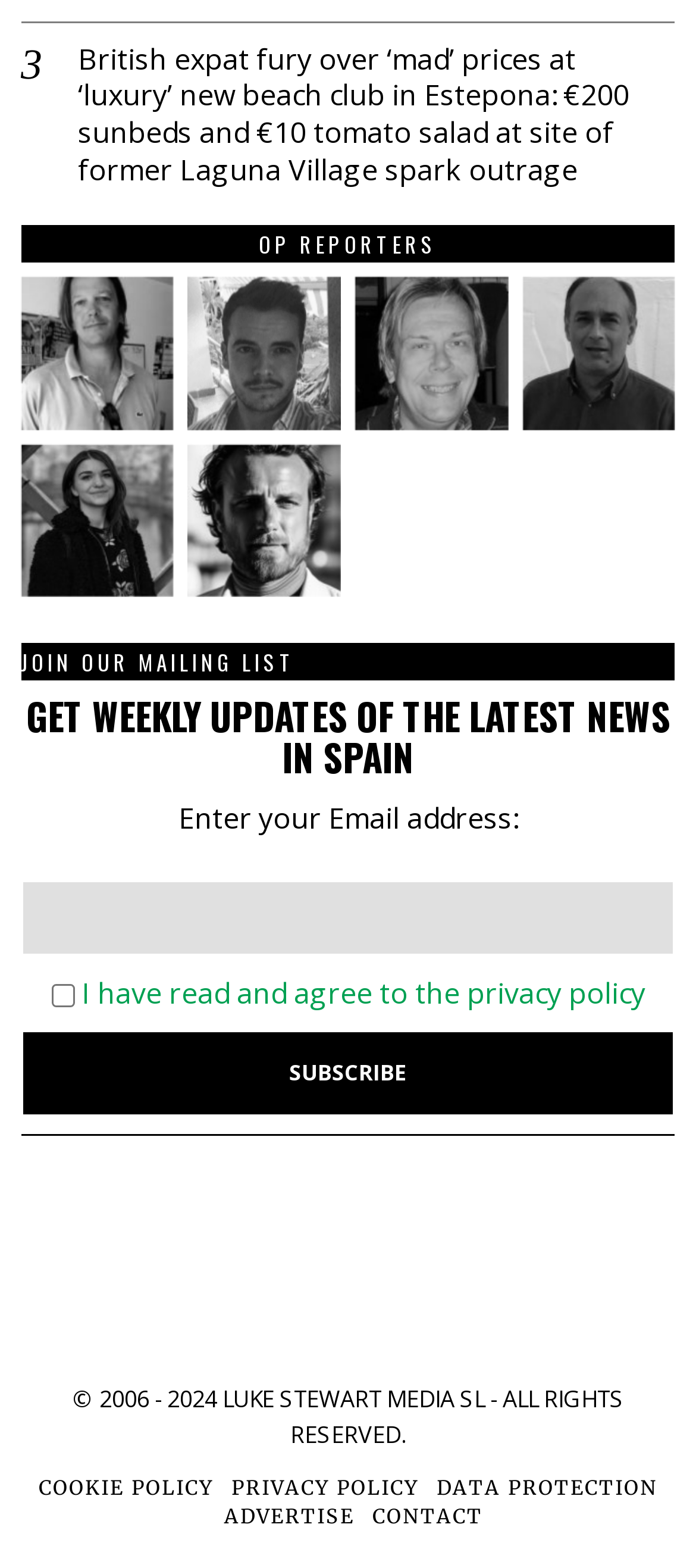How many authors are listed on this webpage?
Examine the webpage screenshot and provide an in-depth answer to the question.

I counted the number of tooltips with author names, which are Jon Clarke, Laurence Dollimore, Alex Trelinski, Dilip Kuner, Yzabelle Bostyn, and Walter Finch.